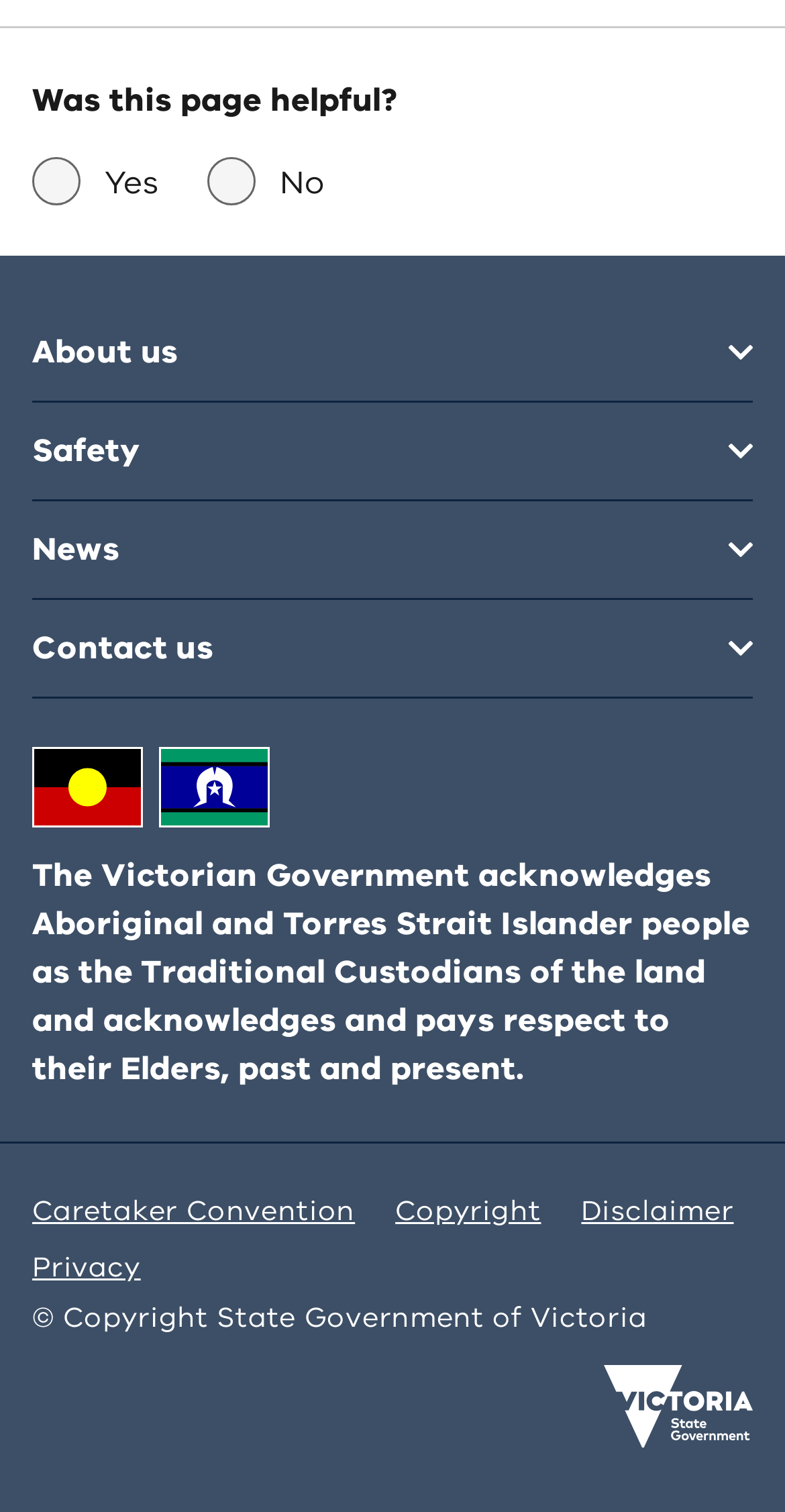Pinpoint the bounding box coordinates of the element that must be clicked to accomplish the following instruction: "Click About us". The coordinates should be in the format of four float numbers between 0 and 1, i.e., [left, top, right, bottom].

[0.0, 0.199, 1.0, 0.266]